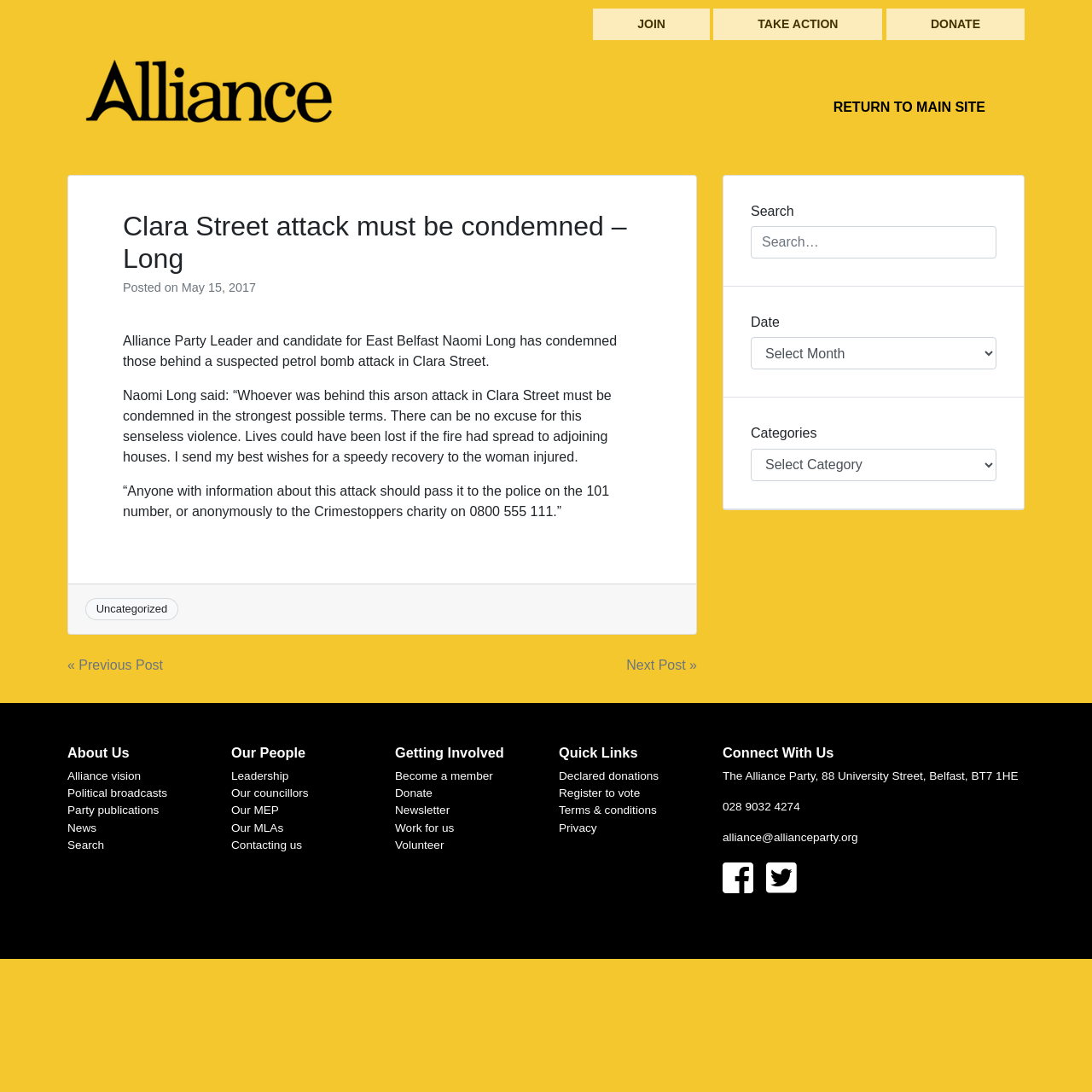Please provide the bounding box coordinates for the element that needs to be clicked to perform the instruction: "Search for something". The coordinates must consist of four float numbers between 0 and 1, formatted as [left, top, right, bottom].

[0.688, 0.207, 0.912, 0.237]